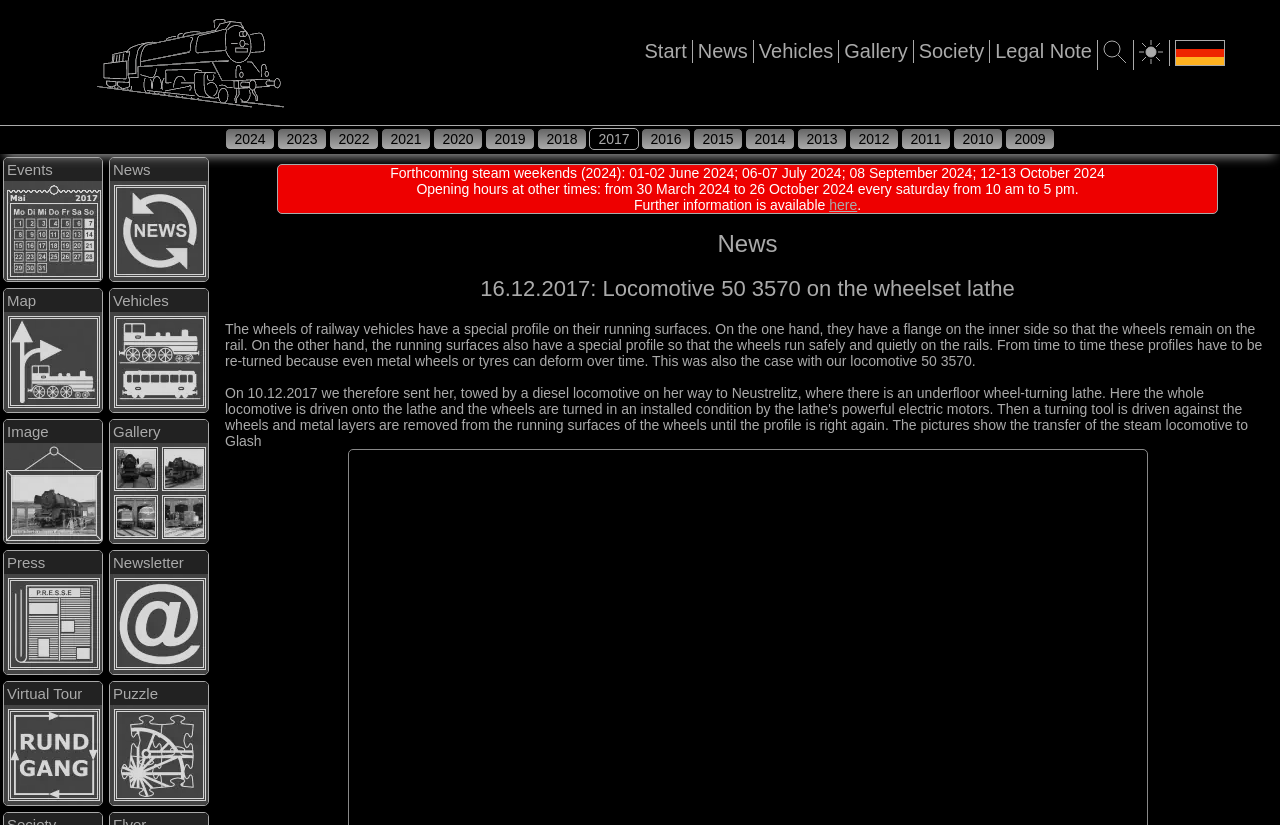Generate a comprehensive description of the webpage.

The webpage is about the Dampflokfreunde Salzwedel e.V., a society dedicated to the preservation and restoration of historic railway technology. 

At the top left corner, there is a navigation menu with links to "Start", "Diese Seite auf Deutsch" (This page in German), "Daymode", and "search". To the right of these links, there are links to "Legal Note", "Society", "Gallery", "Vehicles", "News", and another "Start" link. 

Below the navigation menu, there are two columns of links. The left column has links to "Events", "Map", "Image", "Press", "Virtual Tour", and "Puzzle". The right column has links to "News", "Vehicles", "Gallery", and "Newsletter". 

In the main content area, there is a section with forthcoming steam weekends listed, followed by a section about opening hours at other times. Below these sections, there is a link to "Further information" and a brief description of the process of re-turning the wheels of railway vehicles. 

The webpage also has a news section with a heading "News" and a subheading "16.12.2017: Locomotive 50 3570 on the wheelset lathe". This section contains a detailed article about the process of re-turning the wheels of locomotive 50 3570.